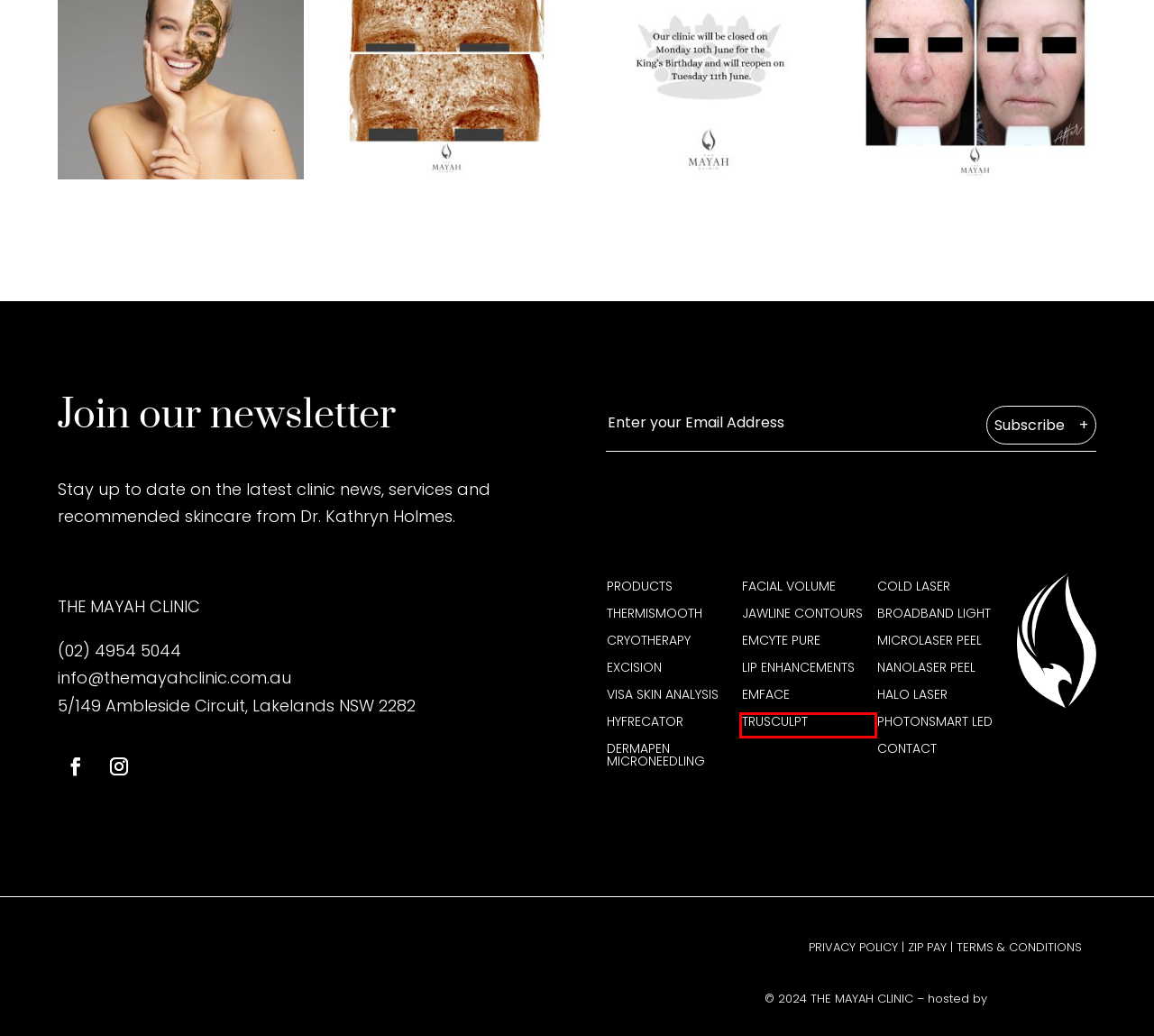Take a look at the provided webpage screenshot featuring a red bounding box around an element. Select the most appropriate webpage description for the page that loads after clicking on the element inside the red bounding box. Here are the candidates:
A. The Privacy Policy - The Mayah Clinic
B. Terms and Conditions  - The Mayah Clinic
C. Trusculpt services in Newcastle - The Mayah Clinic
D. Cold Laser Skin Treatment in Newcastle - The Mayah Clinic
E. Nanolaser Peel Skin Treatment Newcastle - The Mayah Clinic
F. Microlaser Peel Skin Treatment Newcastle - The Mayah Clinic
G. Skin Excision Procedures - The Mayah Clinic
H. Trouble Free Computing Solutions

C